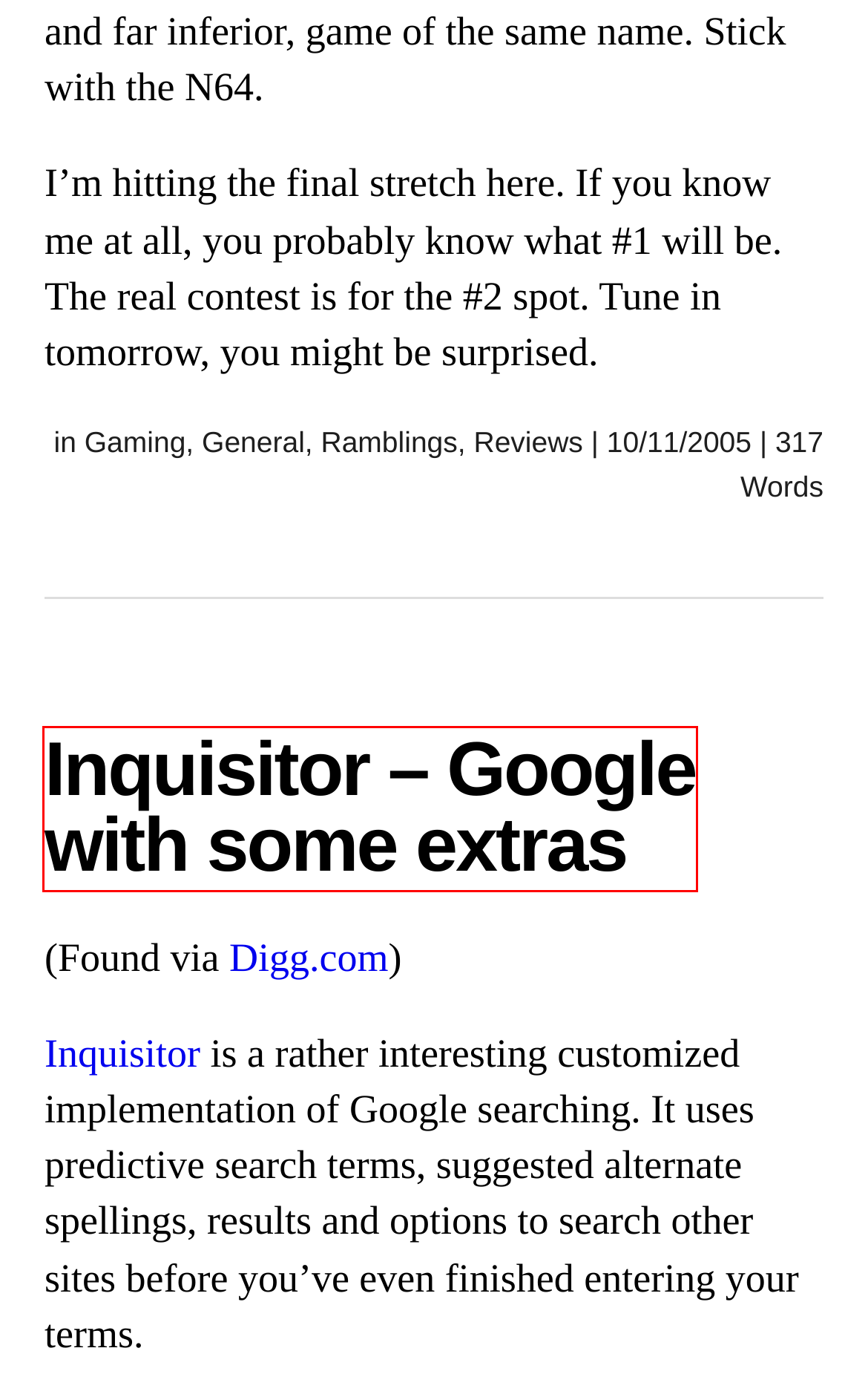You have a screenshot of a webpage with a red rectangle bounding box around an element. Identify the best matching webpage description for the new page that appears after clicking the element in the bounding box. The descriptions are:
A. Top 10 multiplayer video game countdown: #2 - Chad Haefele
B. October 2005 - Page 3 of 3 - Chad Haefele
C. Blog Tool, Publishing Platform, and CMS – WordPress.org
D. Brief review: Anansi Boys, by Neil Gaiman - Chad Haefele
E. Inquisitor - Google with some extras - Chad Haefele
F. Top 10 multiplayer video game countdown: #4 - Chad Haefele
G. Resume / Vita - Chad Haefele
H. October 2005 - Chad Haefele

E